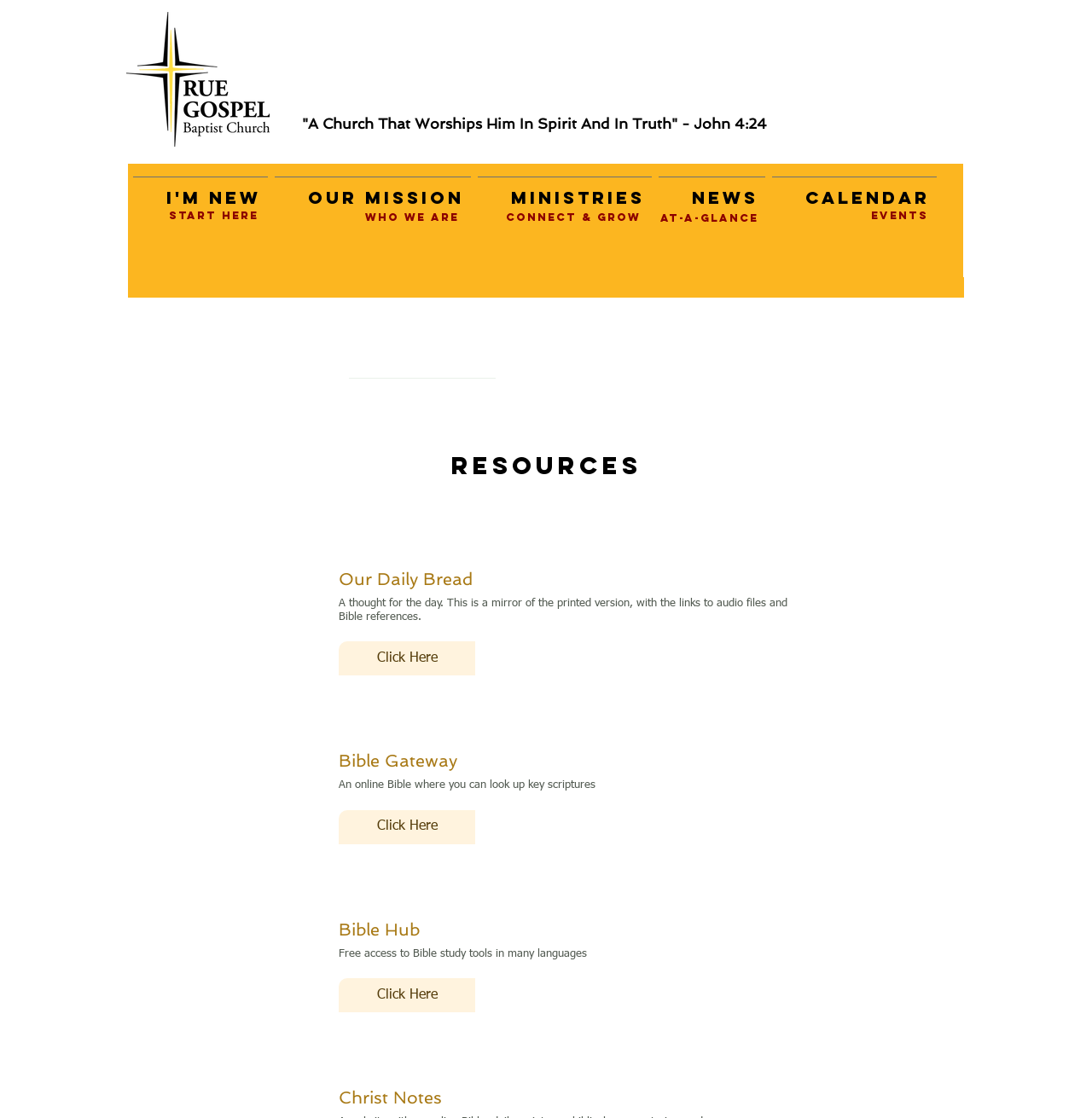Give the bounding box coordinates for the element described by: "News".

[0.6, 0.158, 0.704, 0.182]